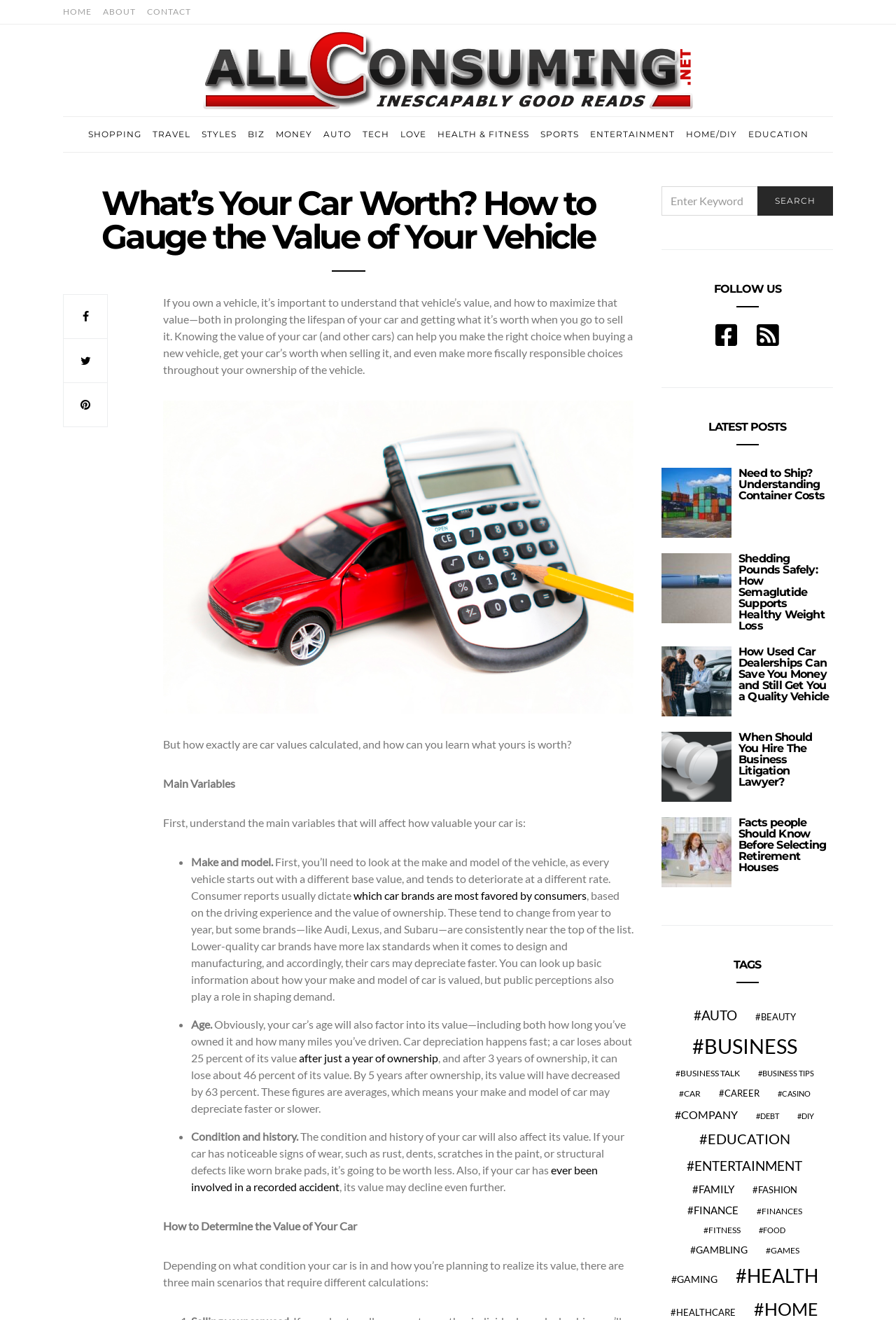What is the first main variable that affects a car's value?
Look at the screenshot and respond with one word or a short phrase.

Make and model